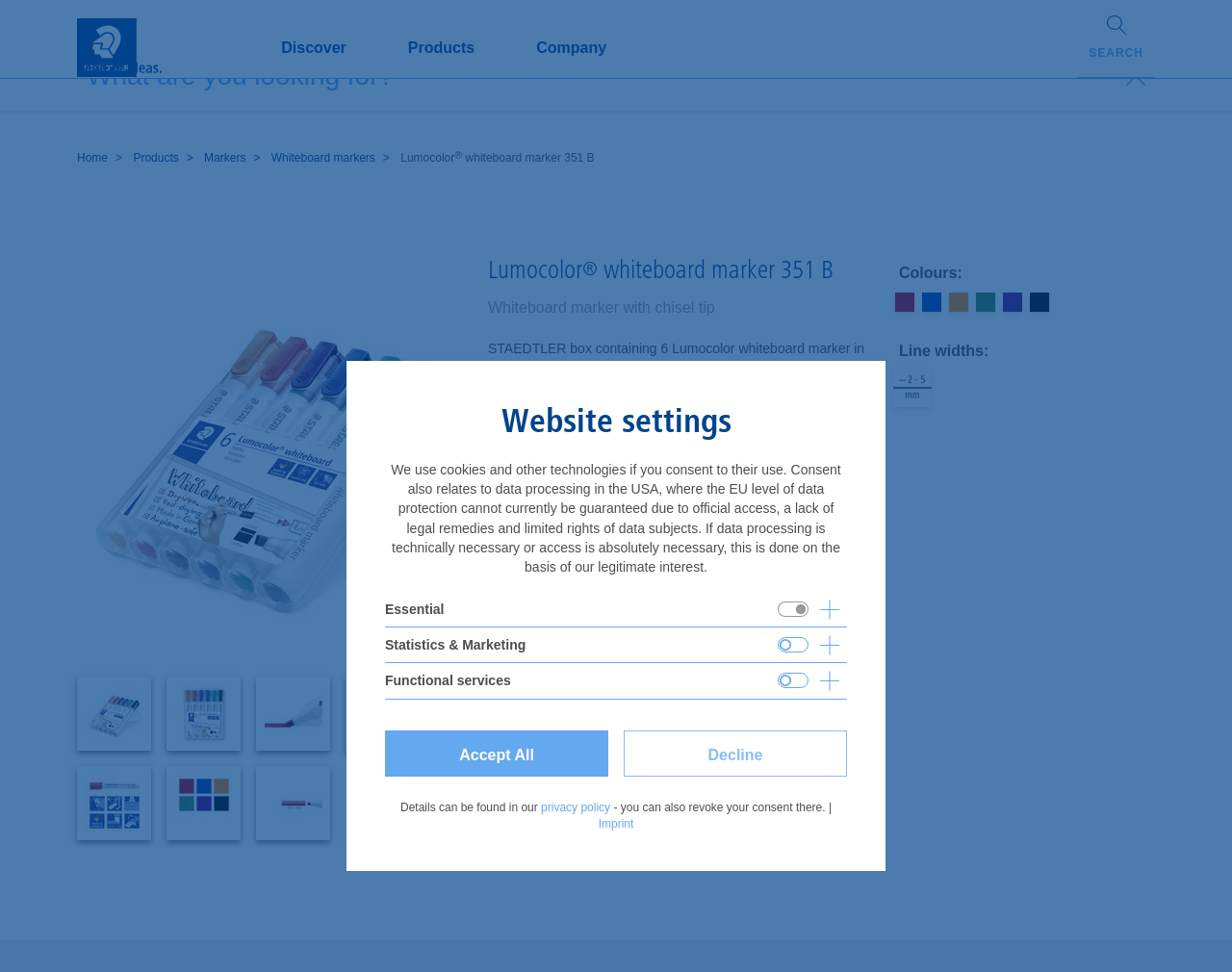Offer a detailed explanation of the webpage layout and contents.

This webpage is about a product, specifically a whiteboard marker, Lumocolor 351 B, from STAEDTLER. At the top, there is a navigation bar with links to "Discover", "Products", and "Company". On the top right, there is a search box and a button to send a request. Below the navigation bar, there is a breadcrumb navigation showing the path from "Home" to "Markers" to "Whiteboard markers" to the current product page.

The main content of the page is divided into sections. The first section has a heading "Lumocolor whiteboard marker 351 B" and a subheading "Whiteboard marker with chisel tip". Below this, there is a description of the product, which includes a list of features, such as being dry-wipeable, fast-drying, and having a locked tip.

To the right of the product description, there are several images of the product, showing the box containing 6 Lumocolor whiteboard markers in assorted colors.

Further down the page, there is a section with a heading "Product information" that lists the article number, "351 B WP6". Below this, there is a section with a heading "Colours:" that lists the available colors, including red, blue, orange, green, violet, and black. Next to this, there is a section with a heading "Line widths:" that lists the available line widths, approximately 2-5 mm.

At the bottom of the page, there is a section with a heading "Website settings" that includes a description of the website's use of cookies and other technologies. Below this, there are several switches to control the use of these technologies, including essential cookies, anonymized measurement, friendly Captcha, statistics and marketing, and functional services.